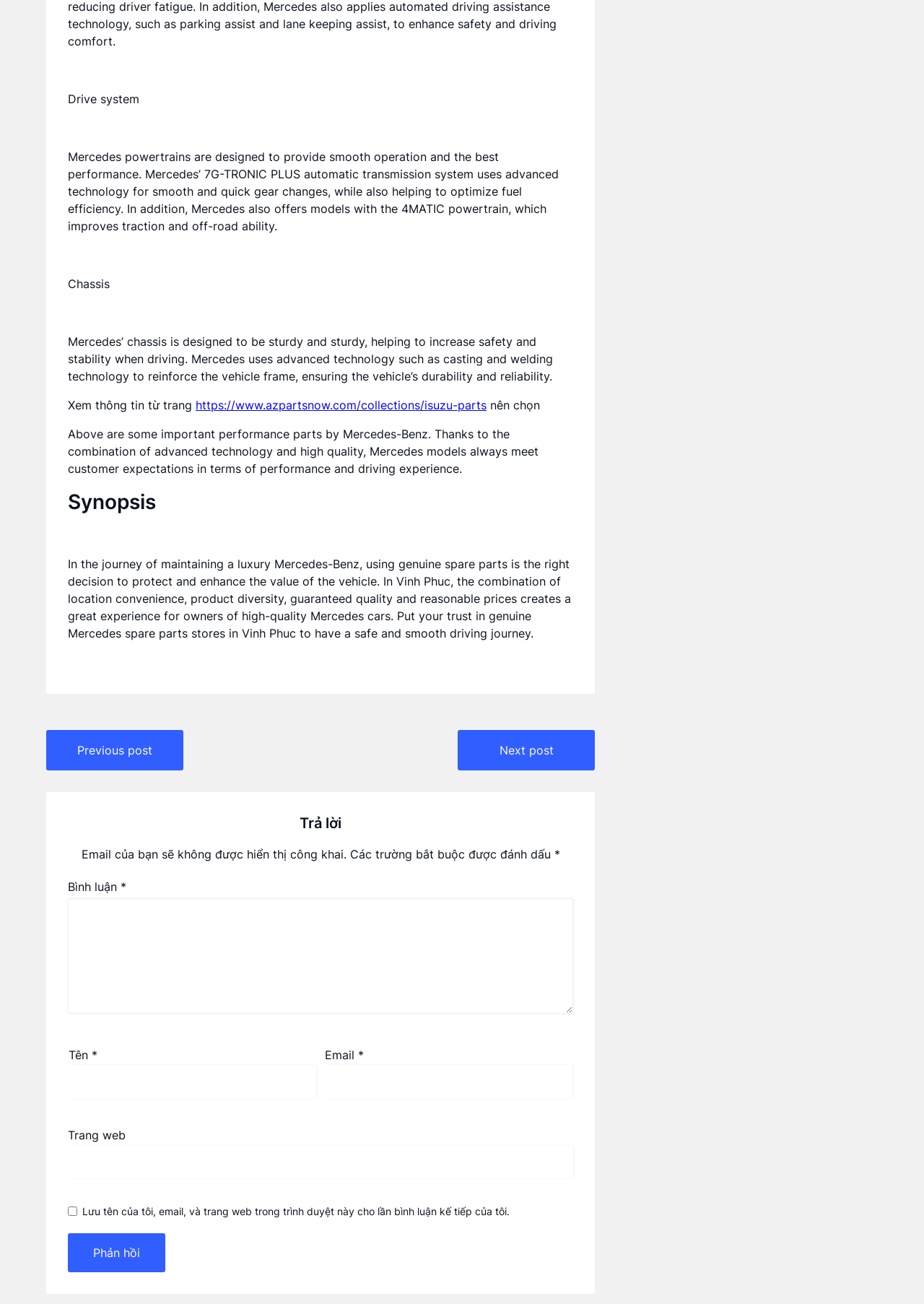What is the purpose of using genuine spare parts for Mercedes-Benz?
Please give a detailed answer to the question using the information shown in the image.

The webpage states that using genuine spare parts is the right decision to protect and enhance the value of the vehicle, as mentioned in the section discussing the importance of genuine spare parts for luxury Mercedes-Benz owners.